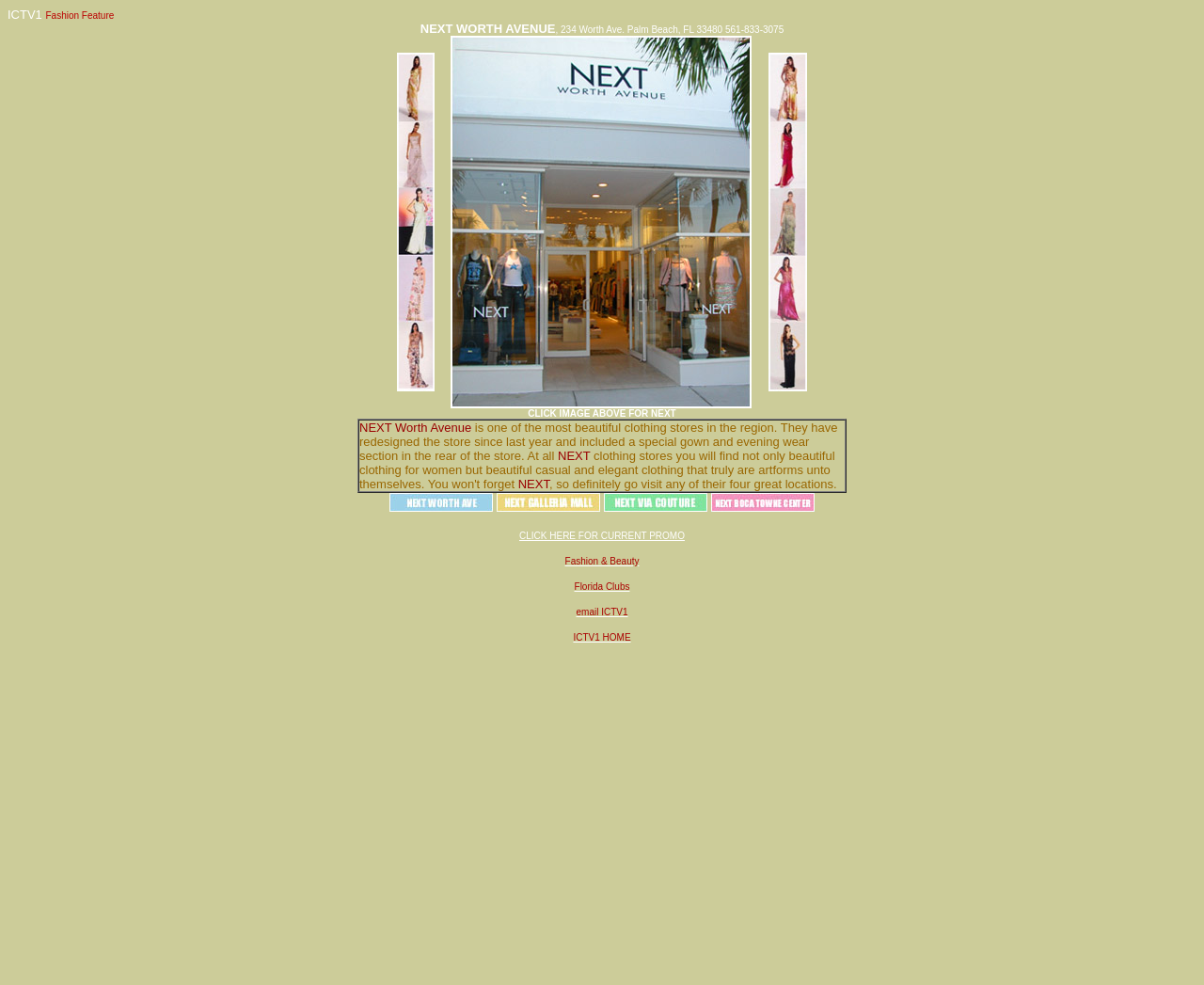Can you give a detailed response to the following question using the information from the image? What is the address of NEXT Worth Avenue?

I found the address by looking at the static text element that contains the address information, which is '234 Worth Ave. Palm Beach, FL 33480 561-833-3075'.